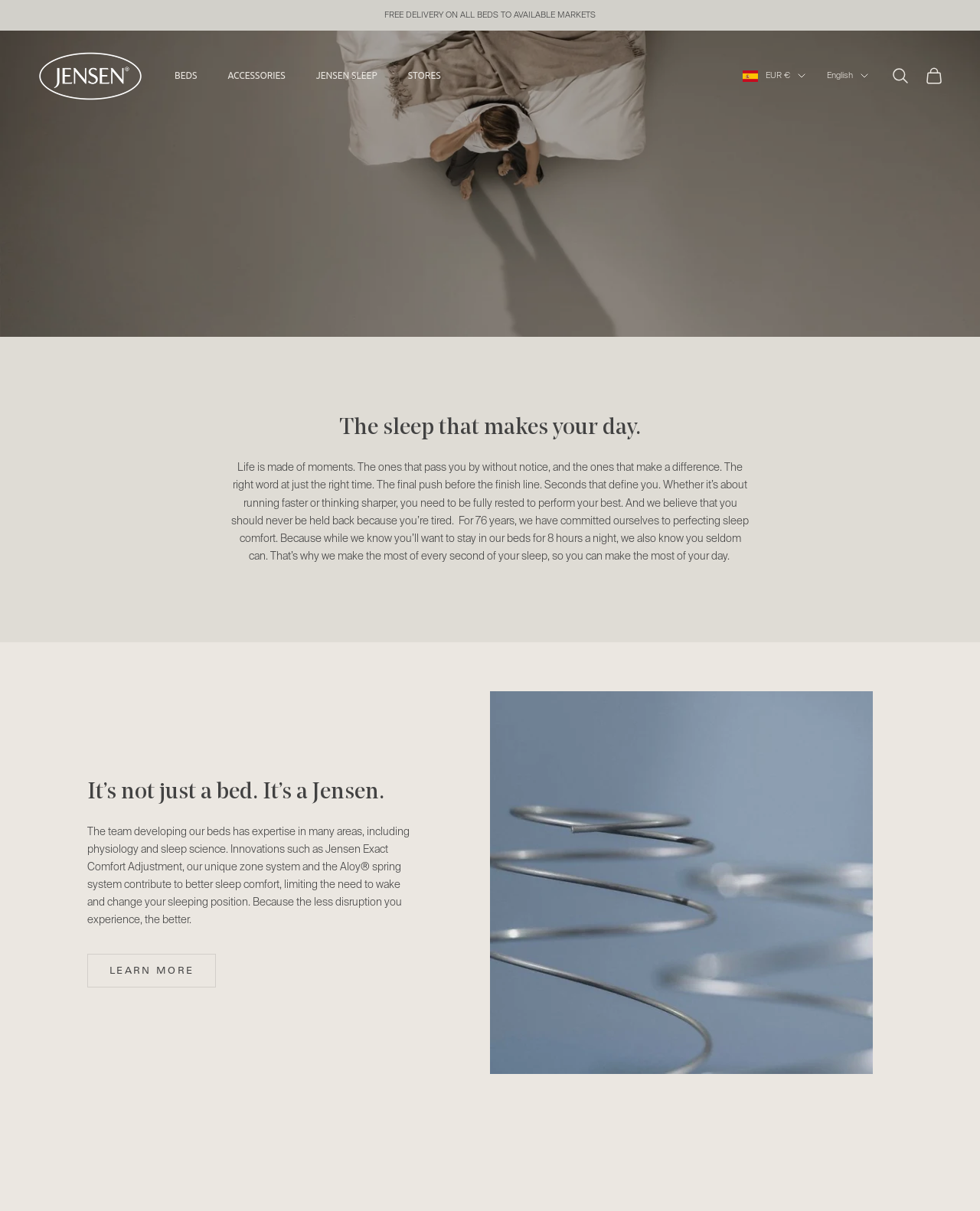Create an in-depth description of the webpage, covering main sections.

The webpage is about Jensen beds, a company that has been perfecting sleep comfort for 76 years. At the top of the page, there is a logo of Jensen Store, a Scandinavian bed brand, accompanied by a link to the store. Below the logo, there is a primary navigation menu with four categories: Beds, Accessories, Jensen Sleep, and Stores. Each category has a disclosure triangle that can be expanded to reveal more options.

To the right of the primary navigation menu, there is a secondary navigation menu with three options: a button to select a country (initially set to Spain), a button to select a language (initially set to English), and links to open a search bar and a cart.

In the main content area, there is a heading that reads "It's not just a bed. It's a Jensen." Below the heading, there is a paragraph of text that explains the company's commitment to perfecting sleep comfort, highlighting the importance of getting a good night's sleep to perform at one's best. The text also mentions that the company's beds are designed to minimize disruptions during sleep, allowing for better rest.

Further down the page, there is a static text element that reads "The sleep that makes your day." Below this text, there is another paragraph that provides more information about the company's approach to sleep comfort, including the expertise of their team and the innovative features of their beds, such as the Jensen Exact Comfort Adjustment and the Aloy spring system.

Finally, there is a "Learn More" link at the bottom of the page, which likely leads to more information about Jensen beds and their products.